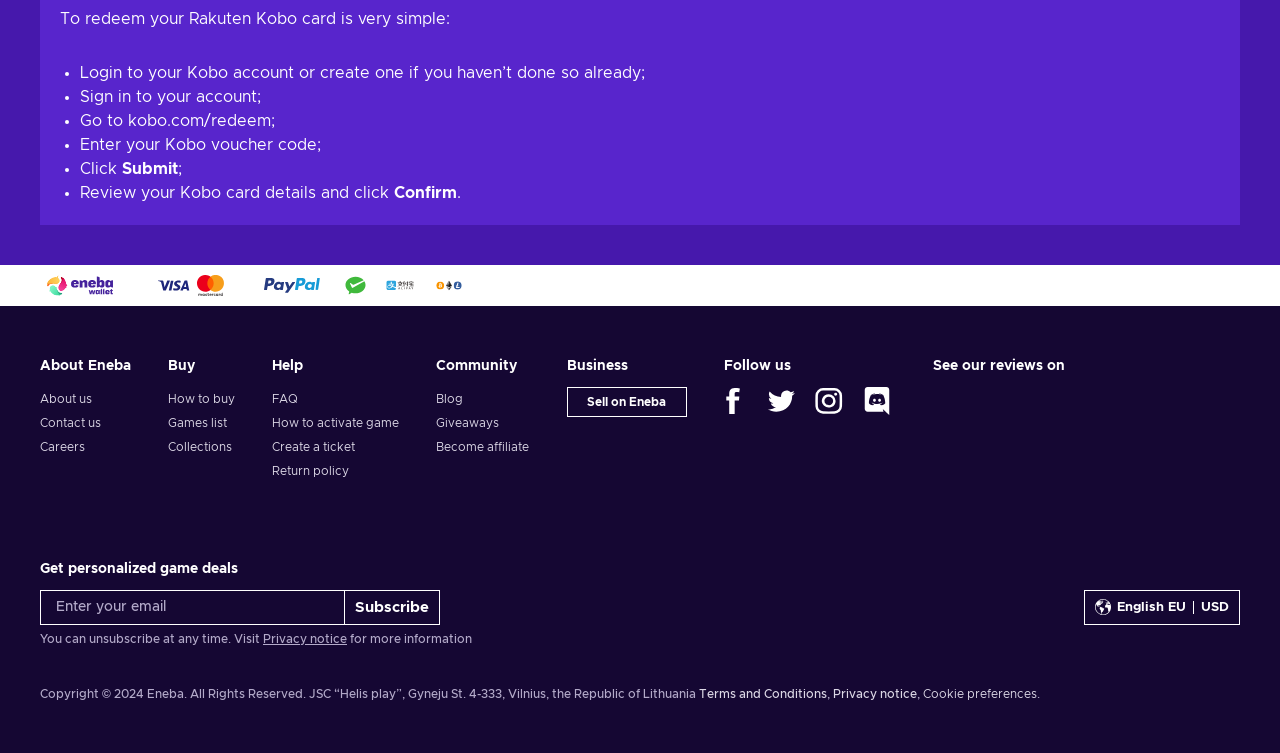Identify the coordinates of the bounding box for the element that must be clicked to accomplish the instruction: "Click the 'Facebook' link".

[0.561, 0.521, 0.583, 0.542]